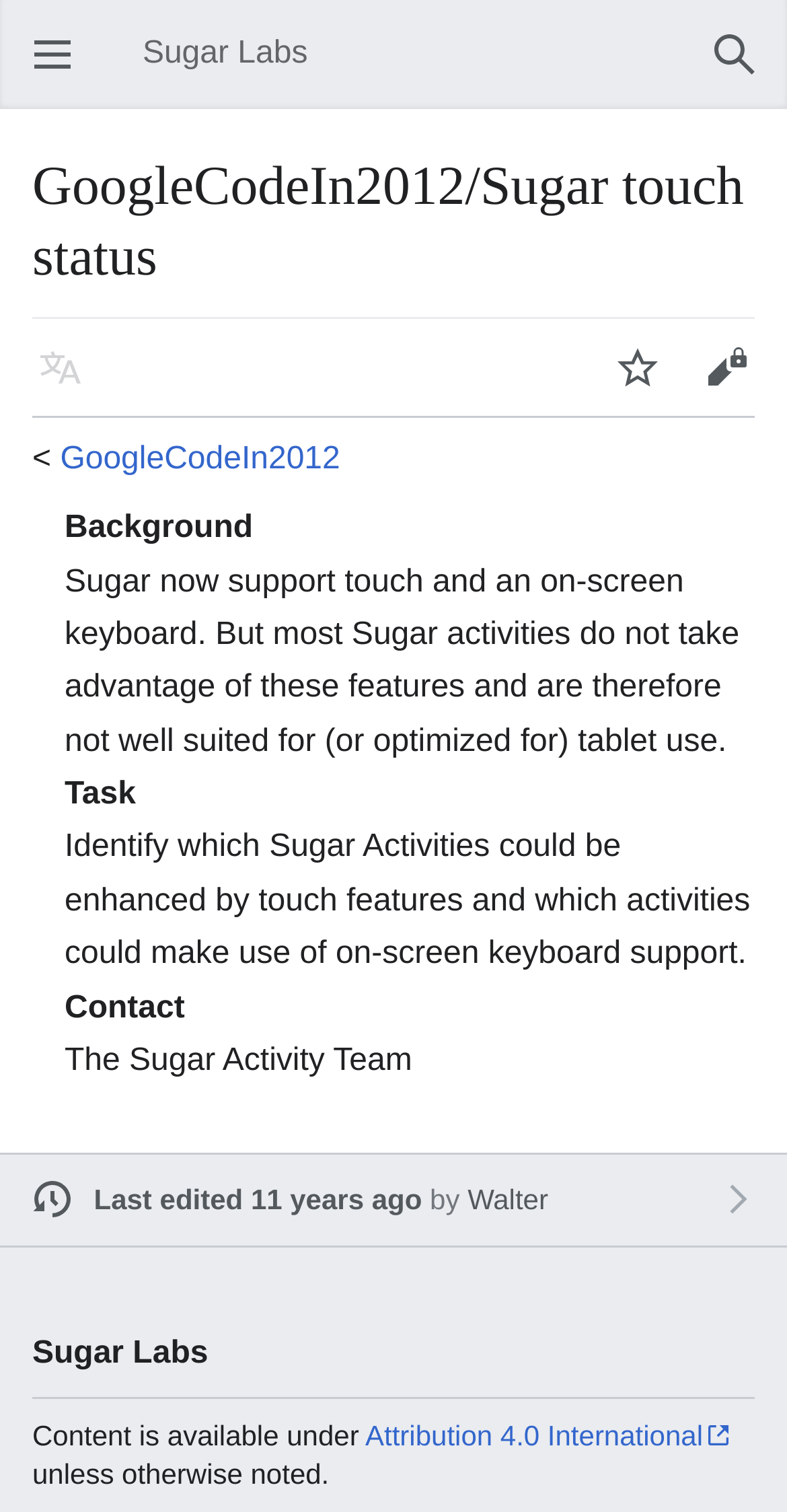Please determine the heading text of this webpage.

GoogleCodeIn2012/Sugar touch status